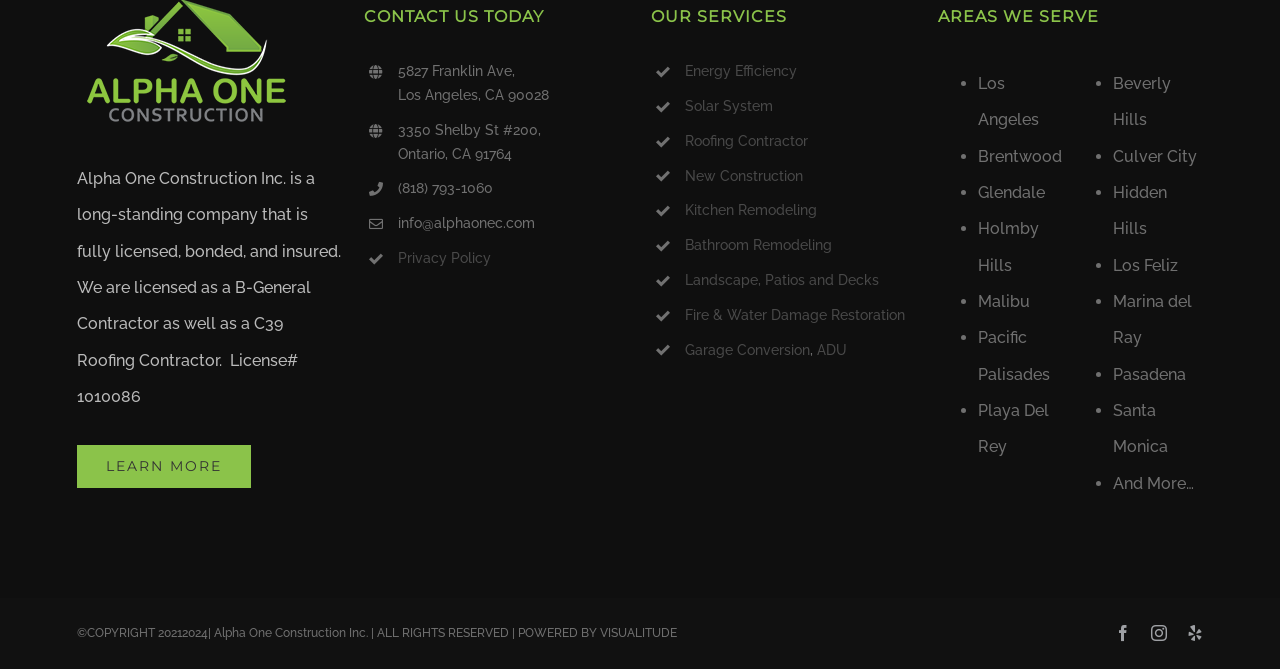Provide the bounding box coordinates in the format (top-left x, top-left y, bottom-right x, bottom-right y). All values are floating point numbers between 0 and 1. Determine the bounding box coordinate of the UI element described as: Fake Gold Watch With Diamonds

None